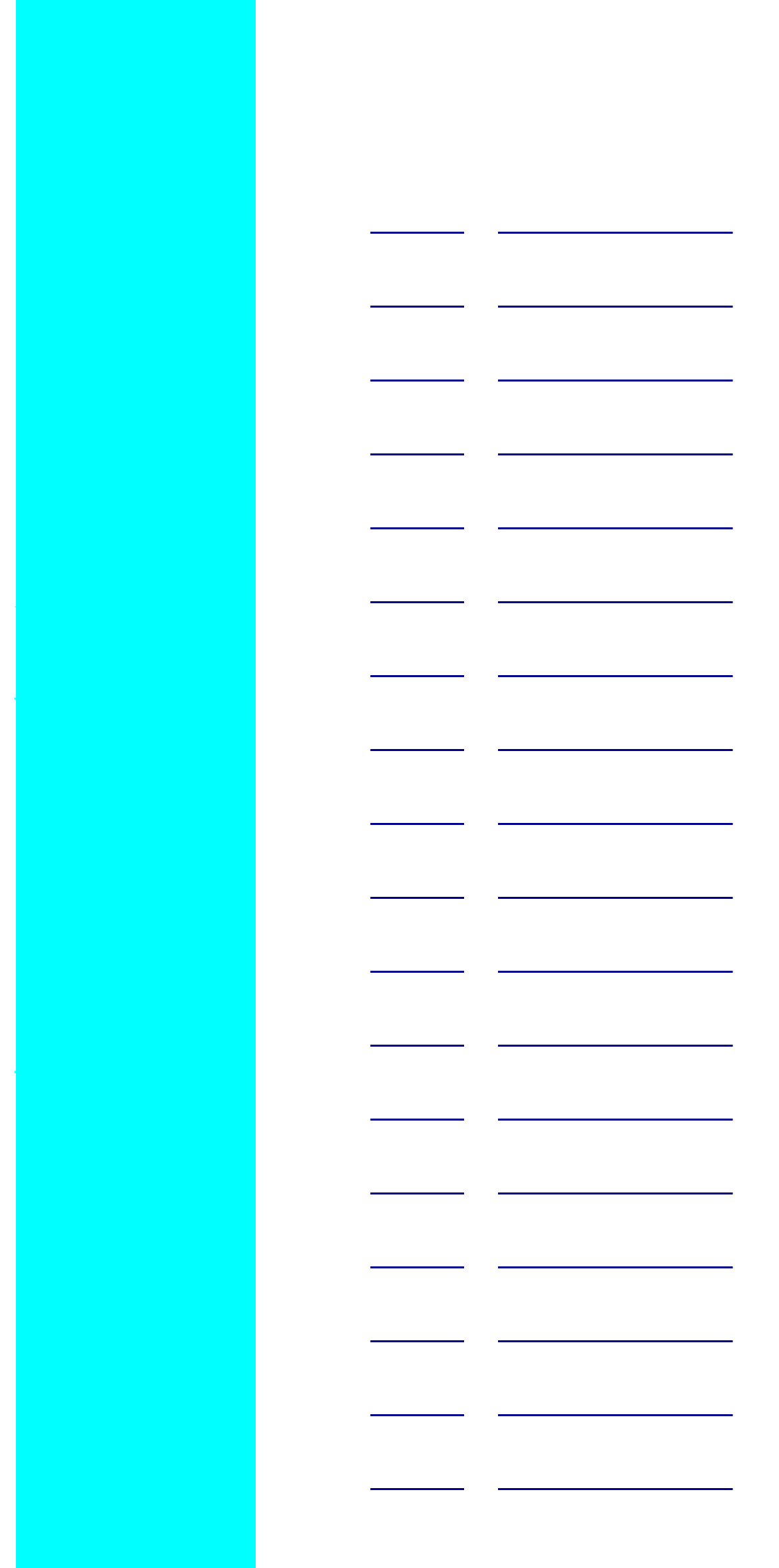Determine the bounding box coordinates of the section to be clicked to follow the instruction: "Search for hard to find Bargain DVDs". The coordinates should be given as four float numbers between 0 and 1, formatted as [left, top, right, bottom].

[0.021, 0.263, 0.276, 0.308]